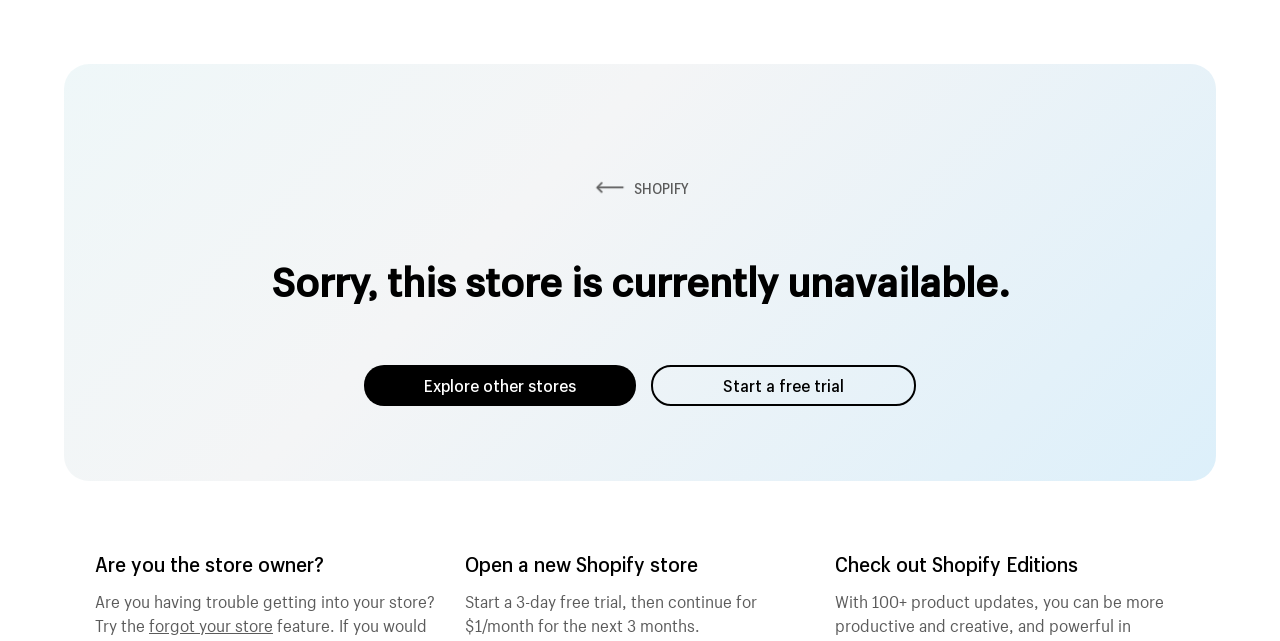Please provide a detailed answer to the question below by examining the image:
What is the name of the ecommerce platform?

I inferred this answer by looking at the link 'SHOPIFY' at the top of the page, which suggests that Shopify is the ecommerce platform being referred to.